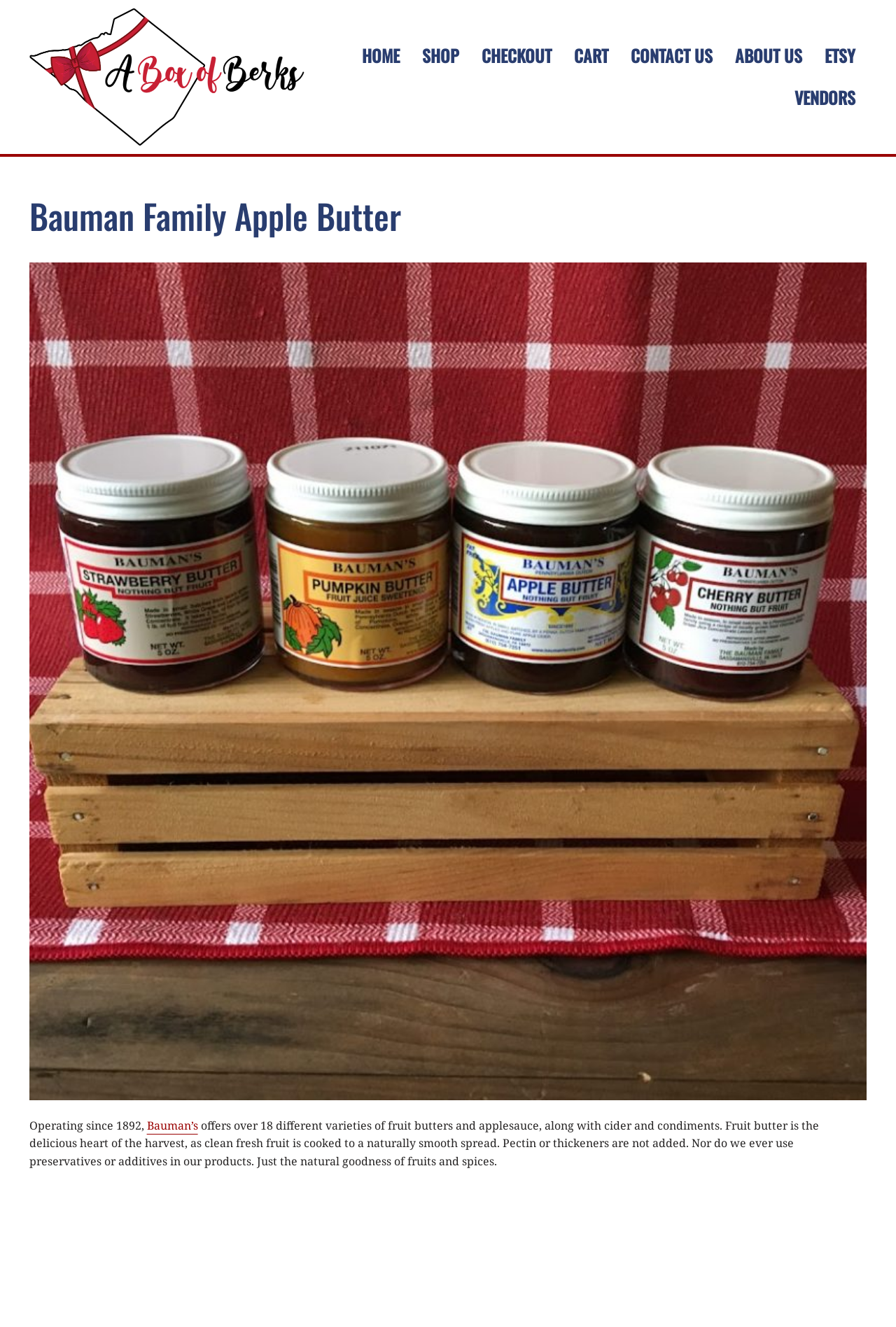Find the bounding box of the UI element described as follows: "parent_node: A Box of Berks".

[0.032, 0.006, 0.345, 0.109]